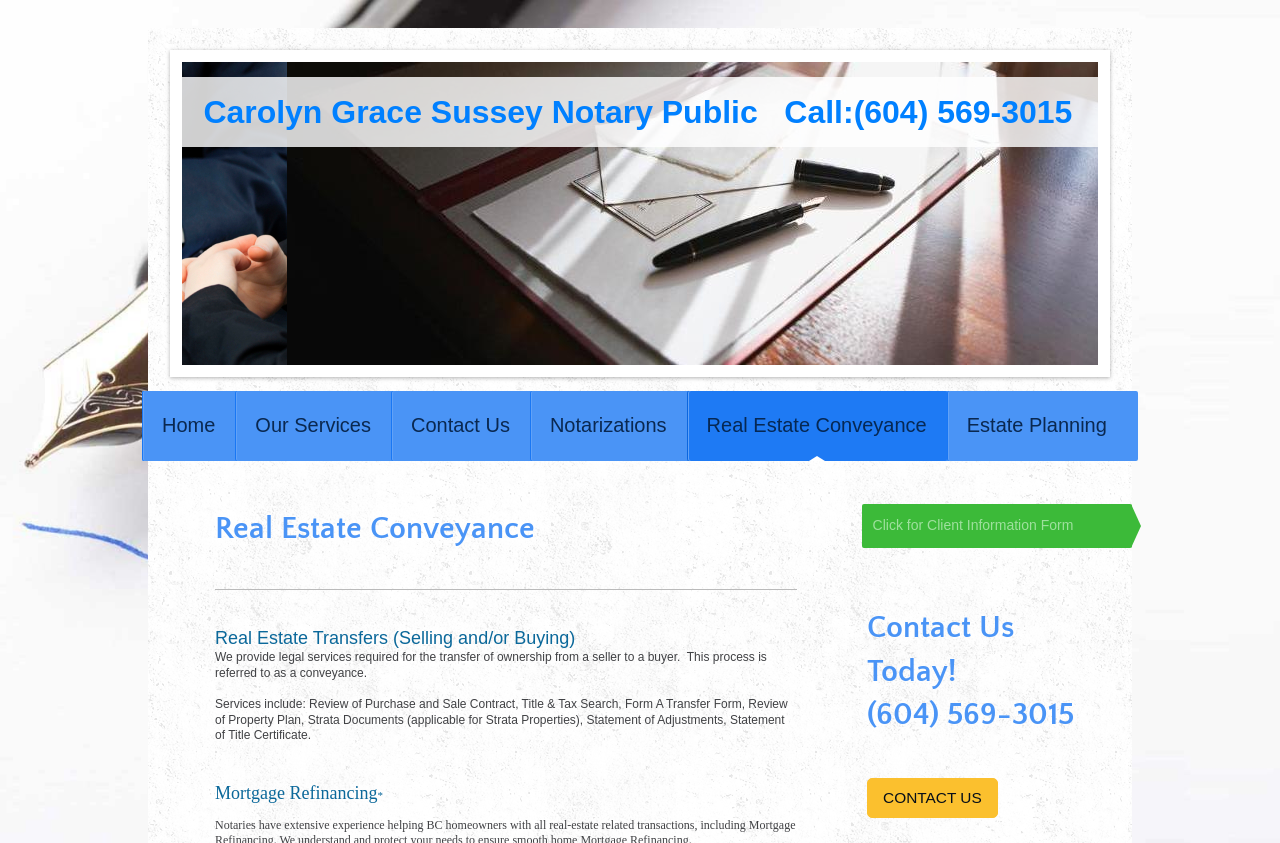What is the link at the bottom of the page that encourages users to take action?
Please describe in detail the information shown in the image to answer the question.

I found the answer by looking at the bottom section of the webpage, where there is a call-to-action link. The link is labeled 'CONTACT US'.